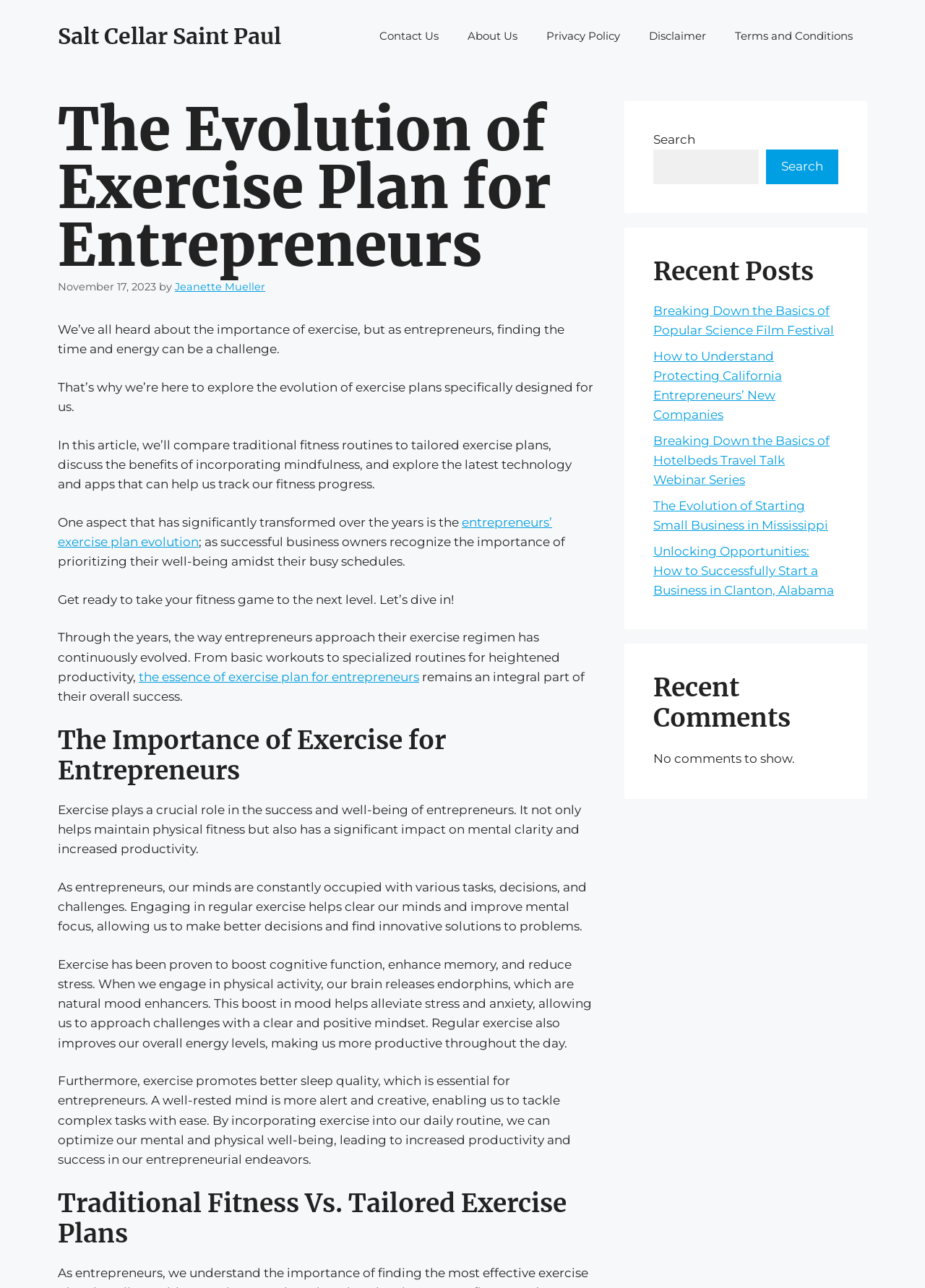Based on the element description "Disclaimer", predict the bounding box coordinates of the UI element.

[0.686, 0.011, 0.779, 0.045]